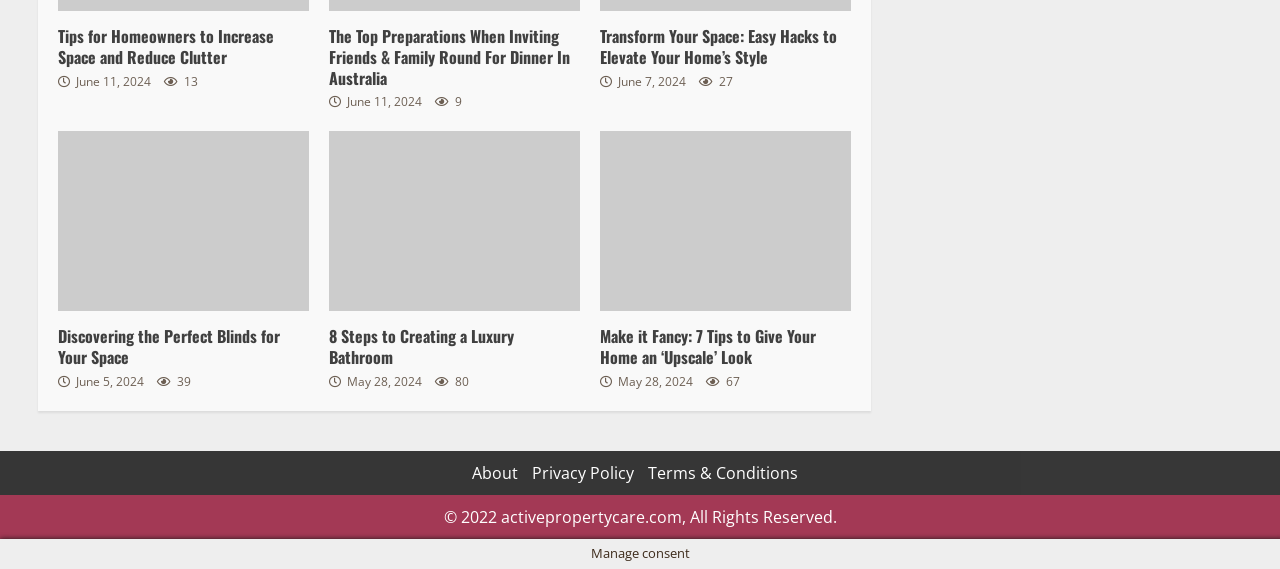Show the bounding box coordinates for the element that needs to be clicked to execute the following instruction: "View the post about discovering the perfect blinds for your space". Provide the coordinates in the form of four float numbers between 0 and 1, i.e., [left, top, right, bottom].

[0.045, 0.57, 0.219, 0.649]